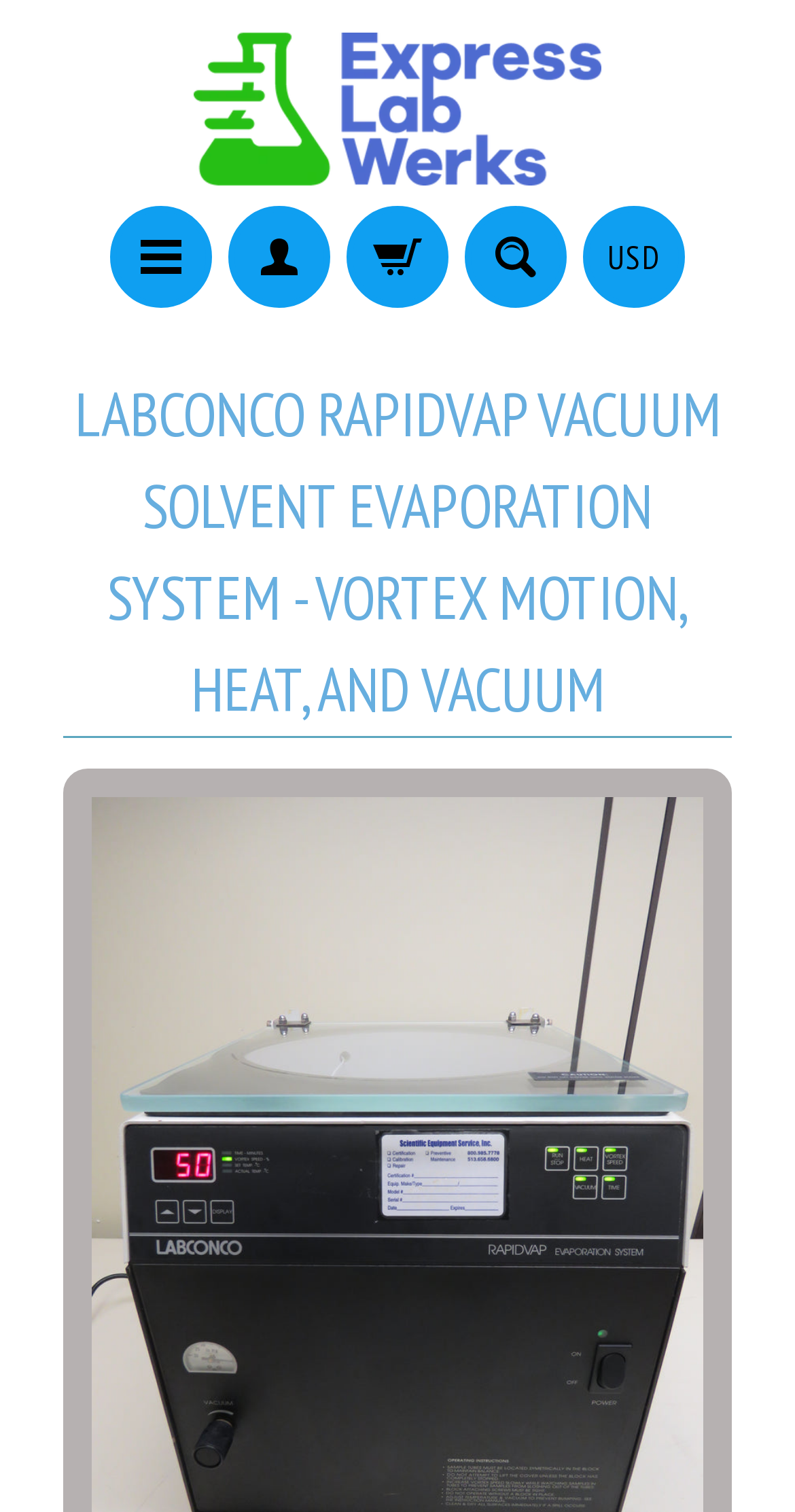Create a detailed summary of the webpage's content and design.

The webpage is about the Labconco RapidVap Vacuum Solvent Evaporation System, which combines vortex motion, heat, and vacuum to quickly evaporate solvents from multiple biological or analytical samples. 

At the top left of the page, there is a link to "Express Lab Werks, LLC" accompanied by an image with the same description. Below this, there are five links arranged horizontally, each accompanied by an image. These links and images are positioned near the top of the page, taking up about a quarter of the screen. 

Below these links and images, there is a prominent heading that spans almost the entire width of the page, describing the Labconco RapidVap Vacuum Solvent Evaporation System. This heading is centered and takes up about a quarter of the page's height.